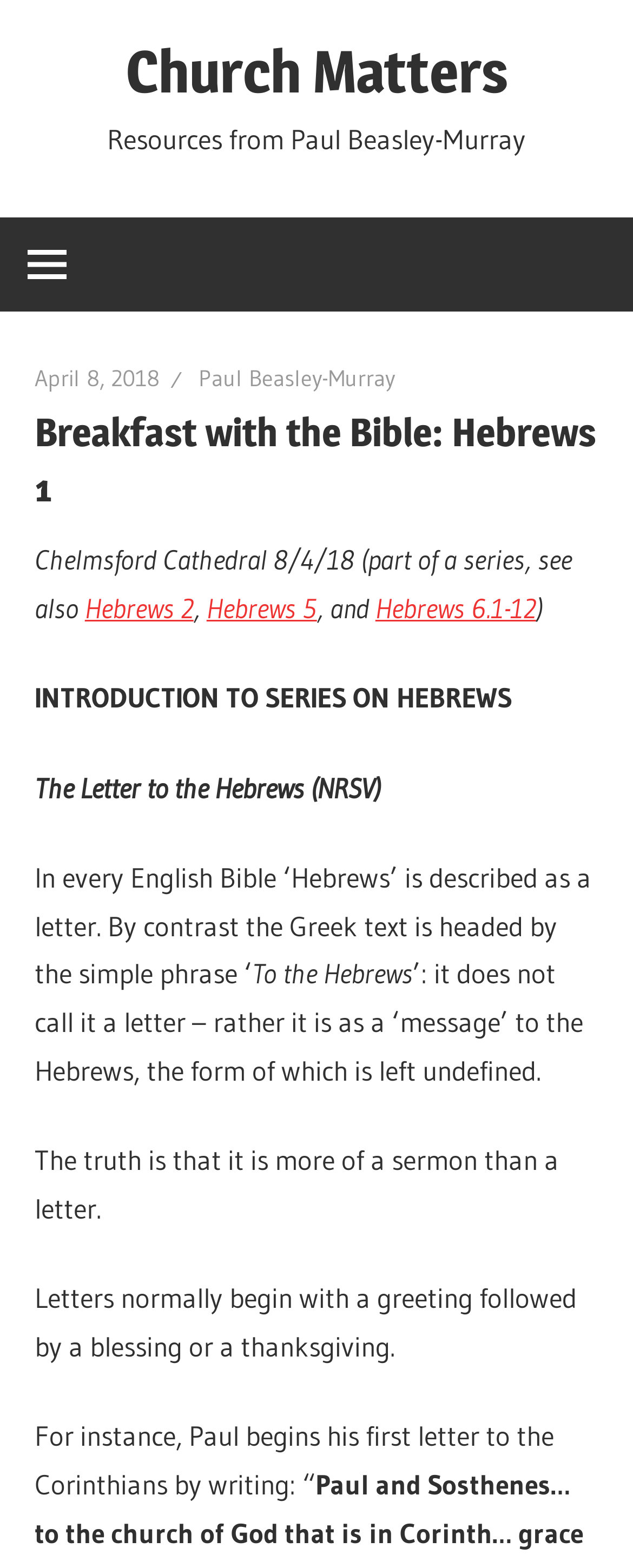From the details in the image, provide a thorough response to the question: What is the location of the sermon?

The location of the sermon is mentioned in the static text 'Chelmsford Cathedral 8/4/18 (part of a series, see also...' which is located in the main content section of the webpage.